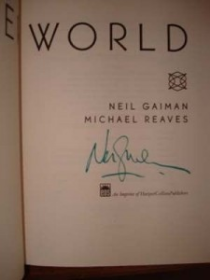What is the purpose of the image associated with the contest?
Please provide a single word or phrase in response based on the screenshot.

To win a signed book by Neil Gaiman